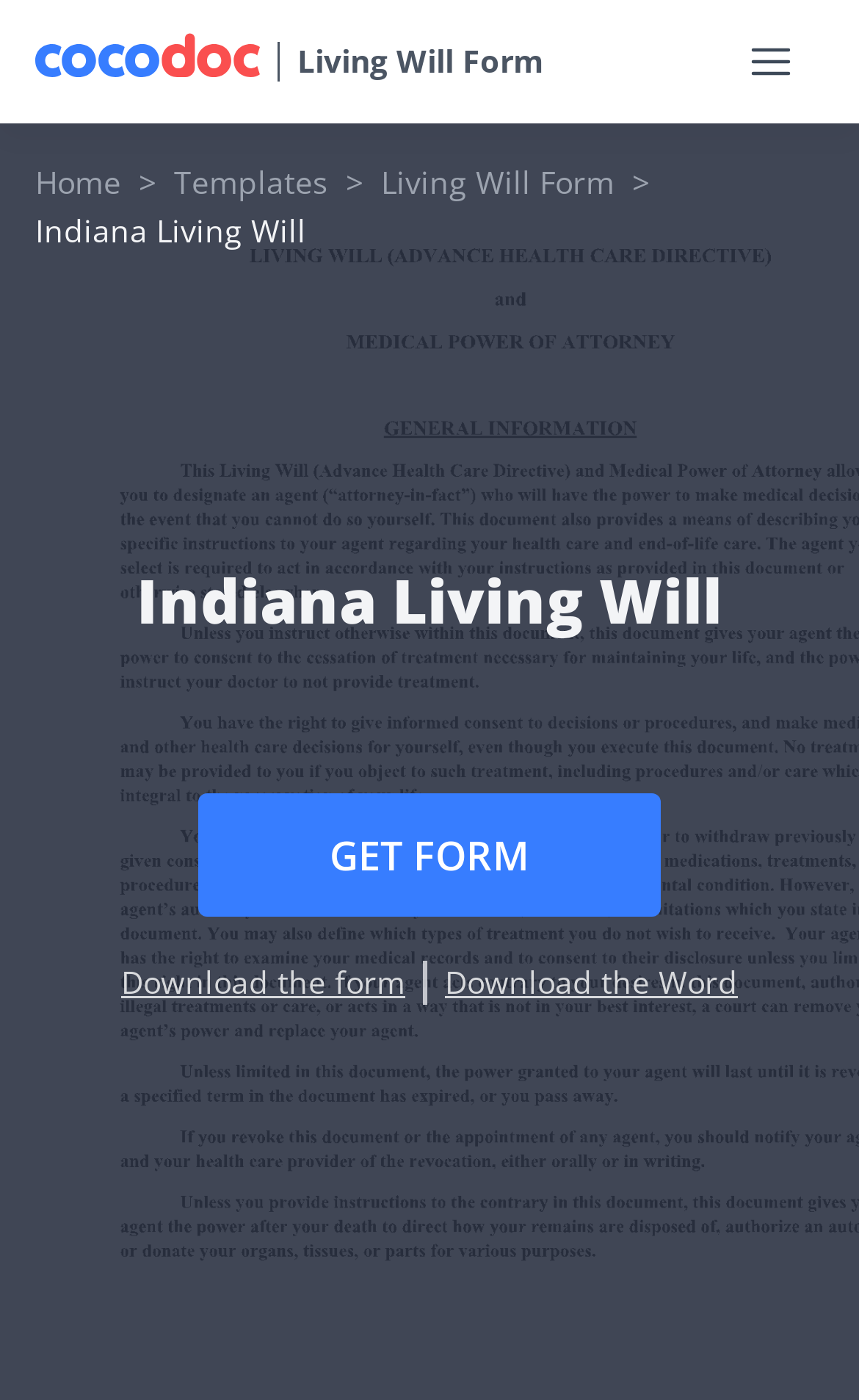Summarize the webpage with a detailed and informative caption.

The webpage is about creating a living will in Indiana, specifically providing a free form for users to assist their loved ones during difficult times. 

At the top left of the page, there is a logo, represented by an image, accompanied by a link with no text. Next to it, there is another link with the text "Living Will Form". 

On the top right, there is an image, likely a banner or an advertisement. Below it, there is a navigation menu with links to "Home", "Templates", and "Living Will Form", separated by a ">" symbol. 

Further down, there is a prominent heading that reads "Indiana Living Will", spanning almost the entire width of the page. 

Below the heading, there is a call-to-action button "GET FORM" in the middle of the page. Underneath the button, there are two links: "Download the form" and "Download the Word", allowing users to access the living will form in different formats.